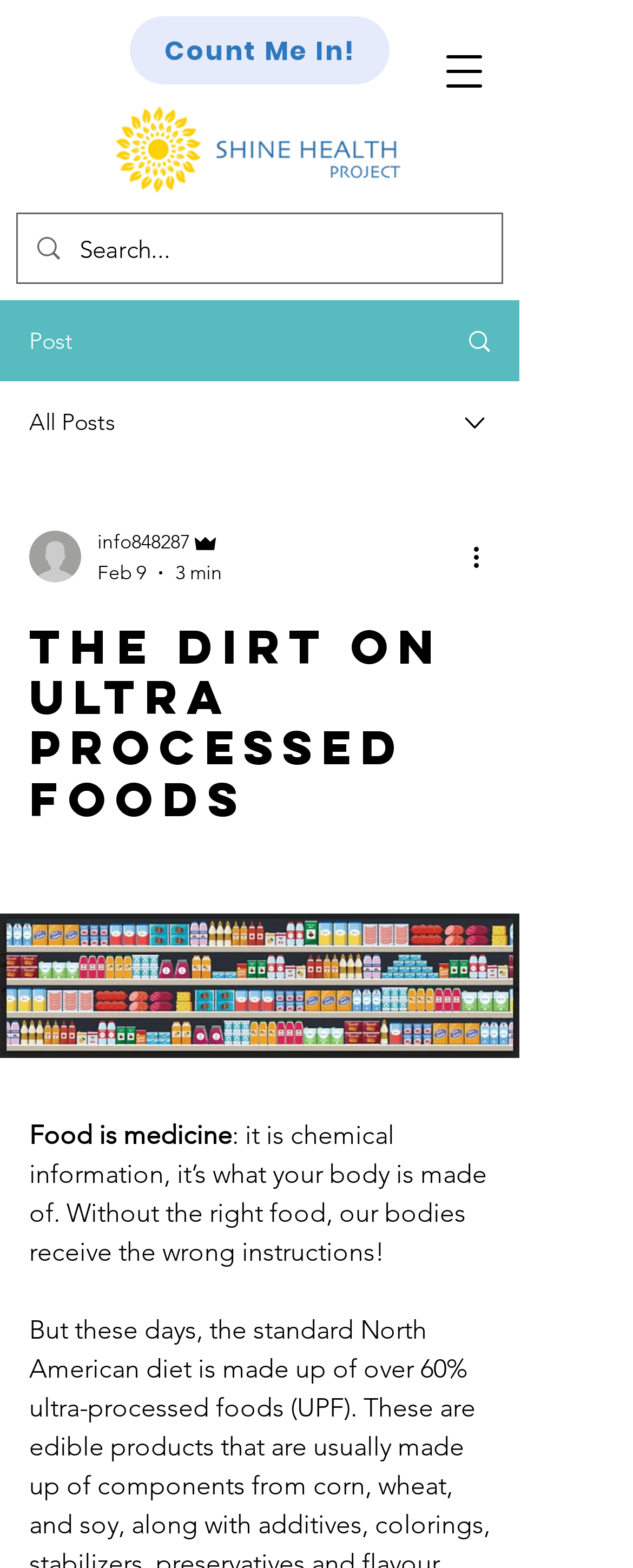Please determine the bounding box coordinates for the UI element described here. Use the format (top-left x, top-left y, bottom-right x, bottom-right y) with values bounded between 0 and 1: Search

[0.695, 0.192, 0.818, 0.242]